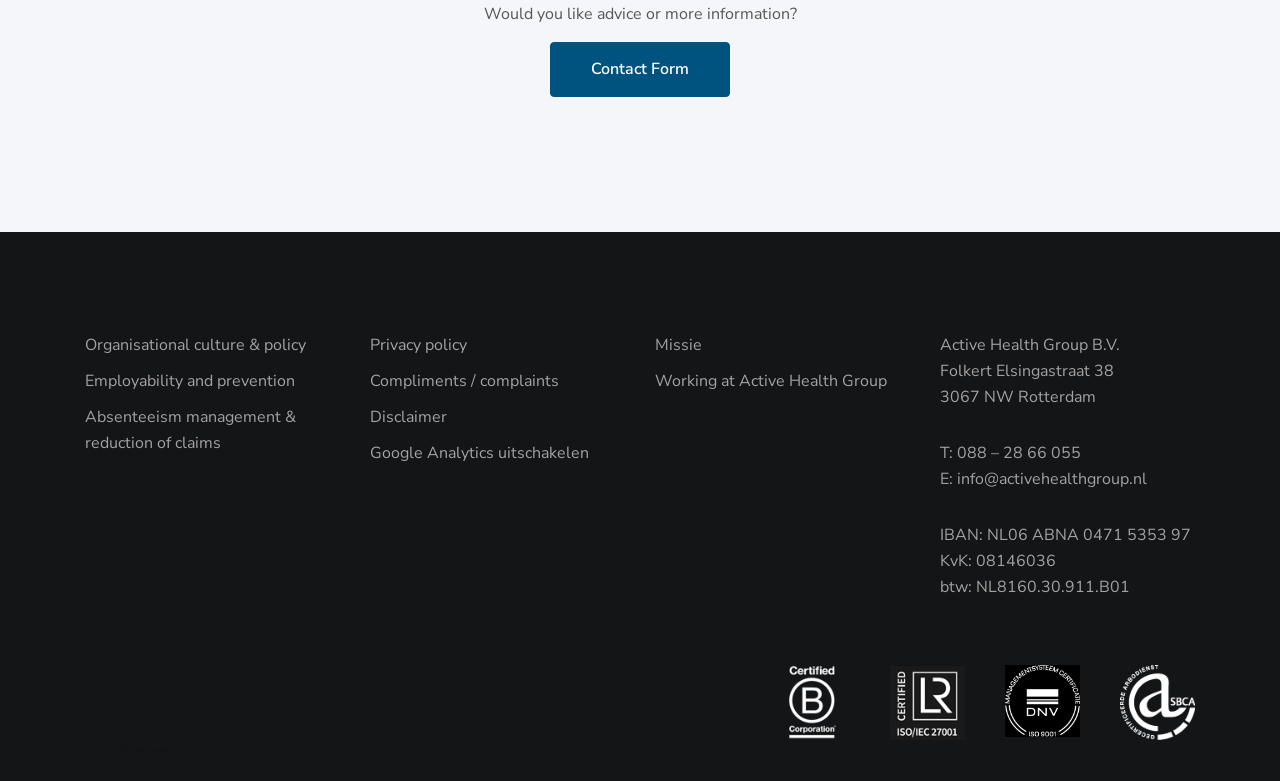Please indicate the bounding box coordinates for the clickable area to complete the following task: "Learn about organisational culture and policy". The coordinates should be specified as four float numbers between 0 and 1, i.e., [left, top, right, bottom].

[0.066, 0.428, 0.239, 0.456]